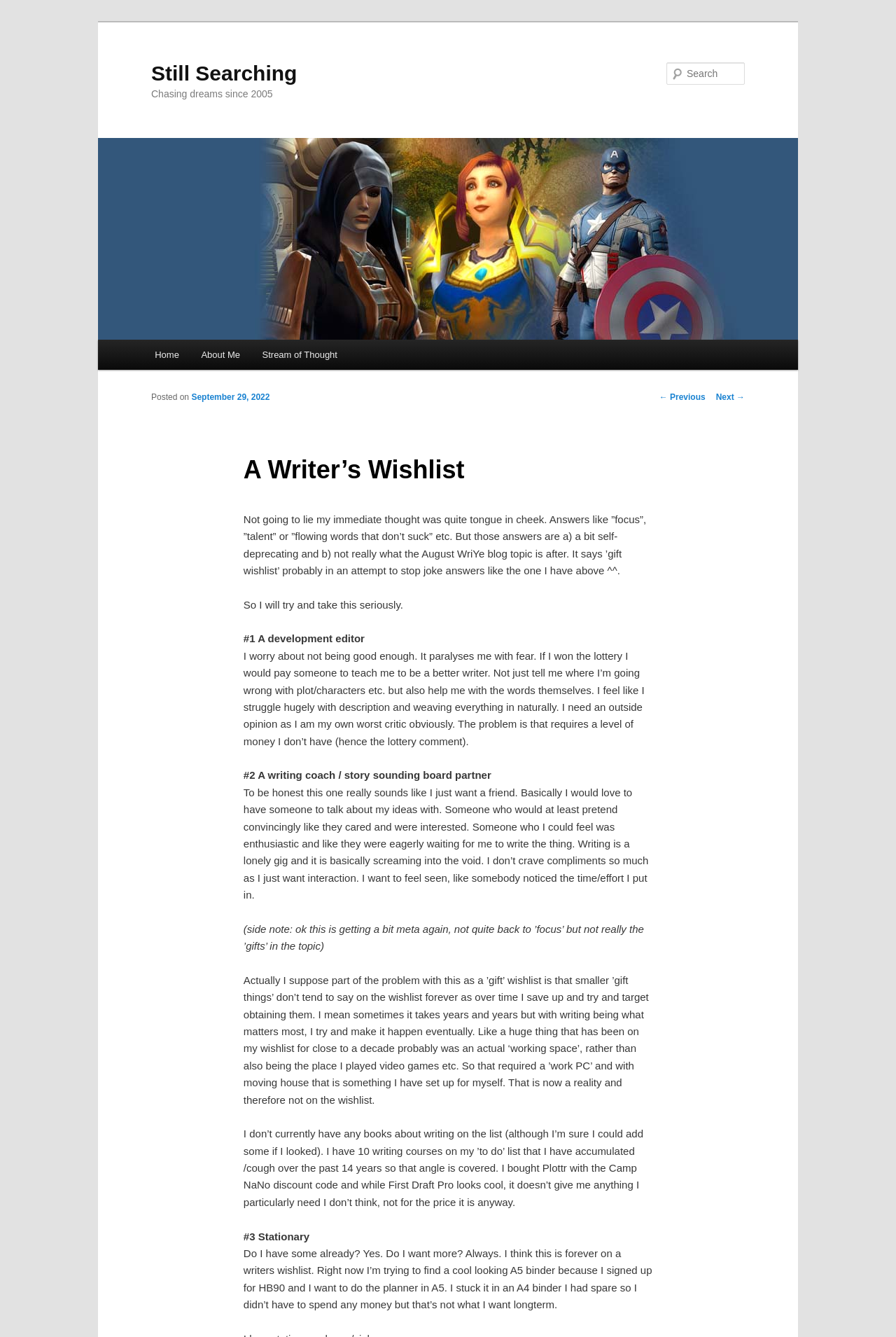What is the name of the blog?
Refer to the image and give a detailed answer to the question.

The name of the blog can be found in the heading element with the text 'Still Searching' which is located at the top of the webpage.